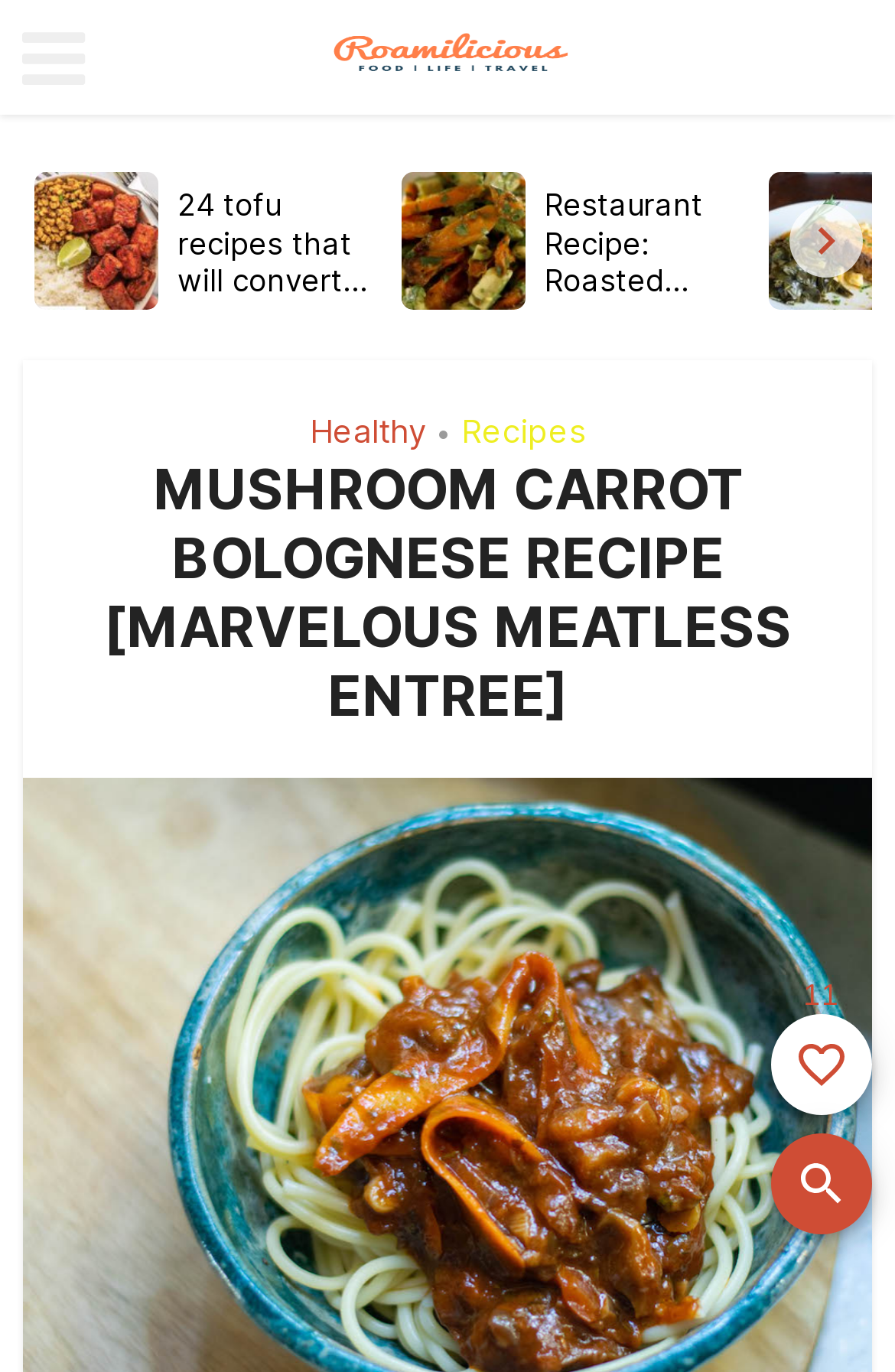Please identify the primary heading on the webpage and return its text.

MUSHROOM CARROT BOLOGNESE RECIPE [MARVELOUS MEATLESS ENTREE]